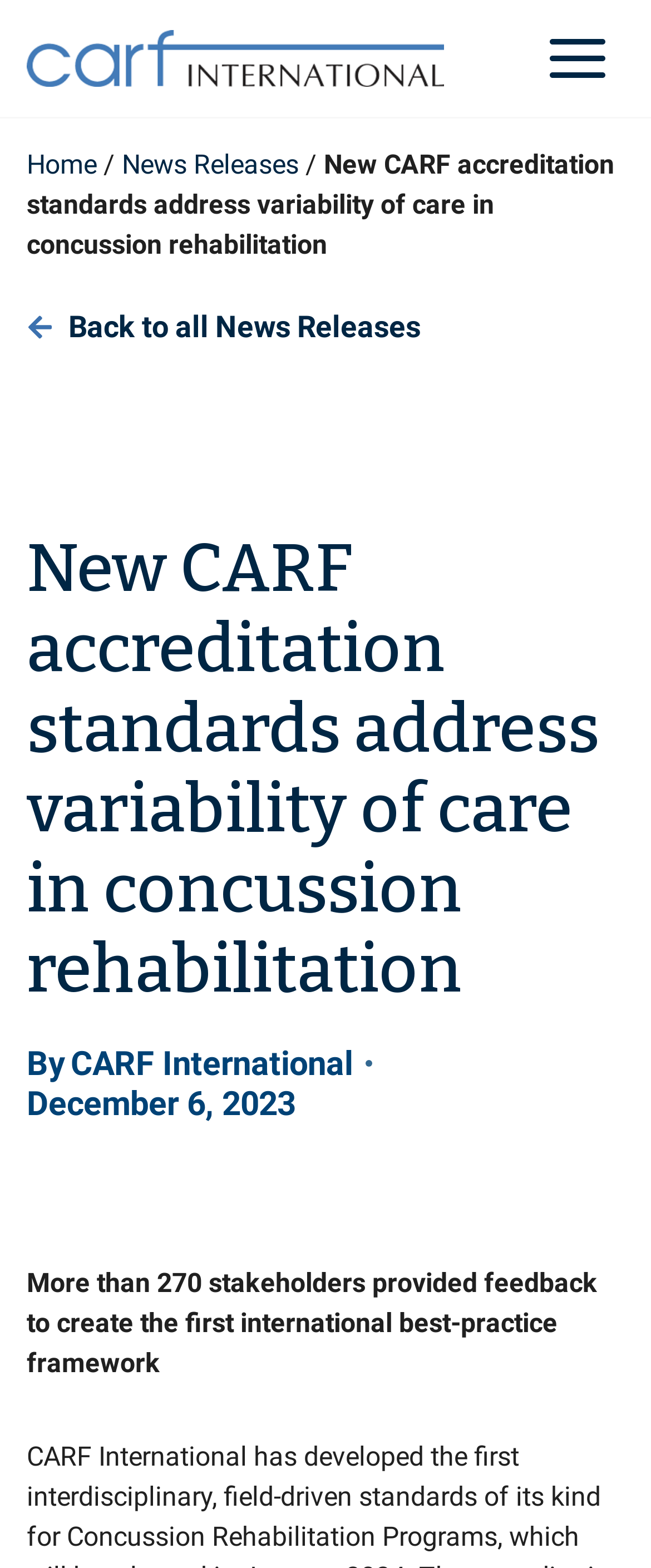What is the date of the news release?
Based on the image, give a one-word or short phrase answer.

December 6, 2023